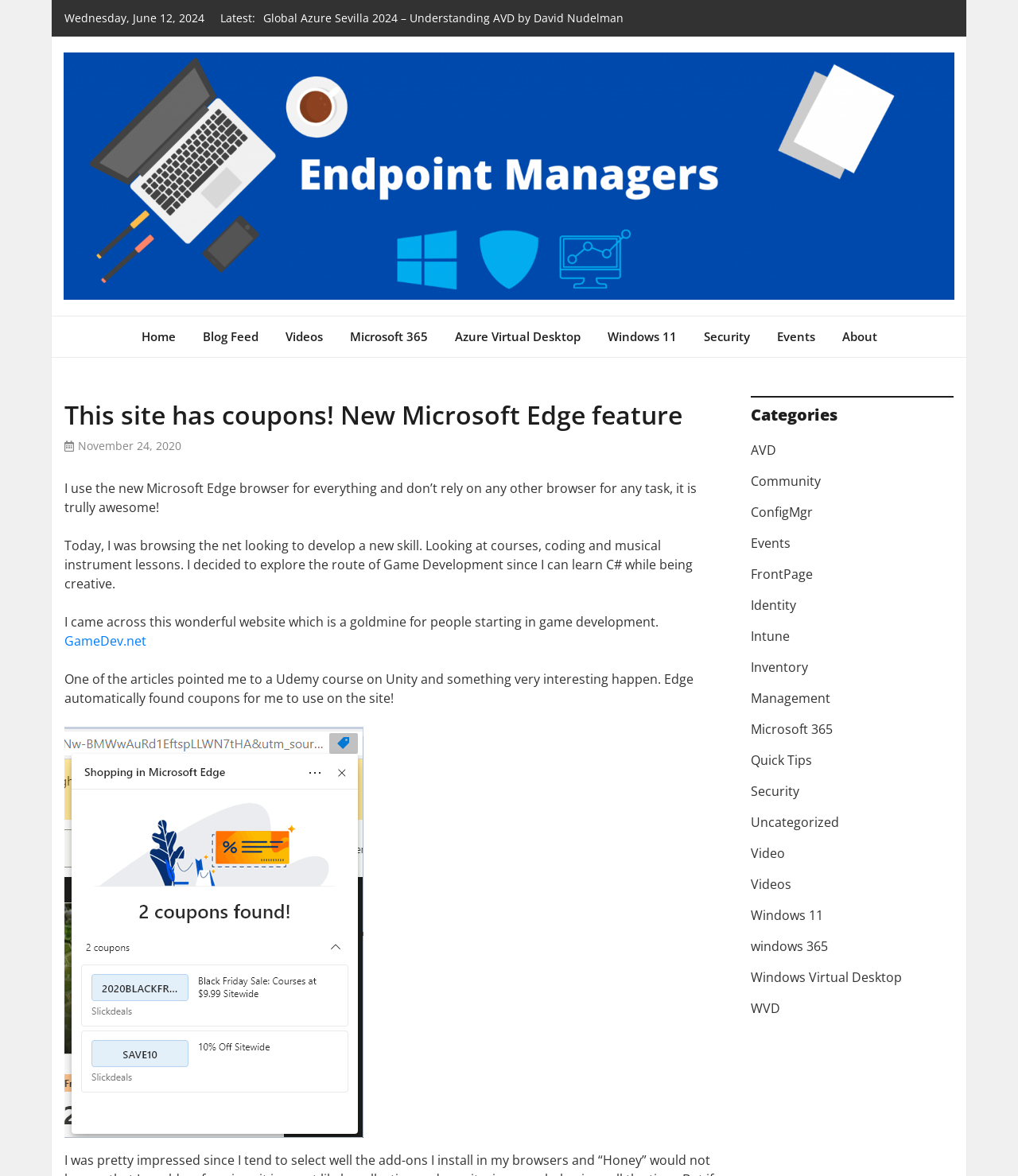Please identify the bounding box coordinates of where to click in order to follow the instruction: "Explore the 'Azure Virtual Desktop' category".

[0.435, 0.269, 0.582, 0.303]